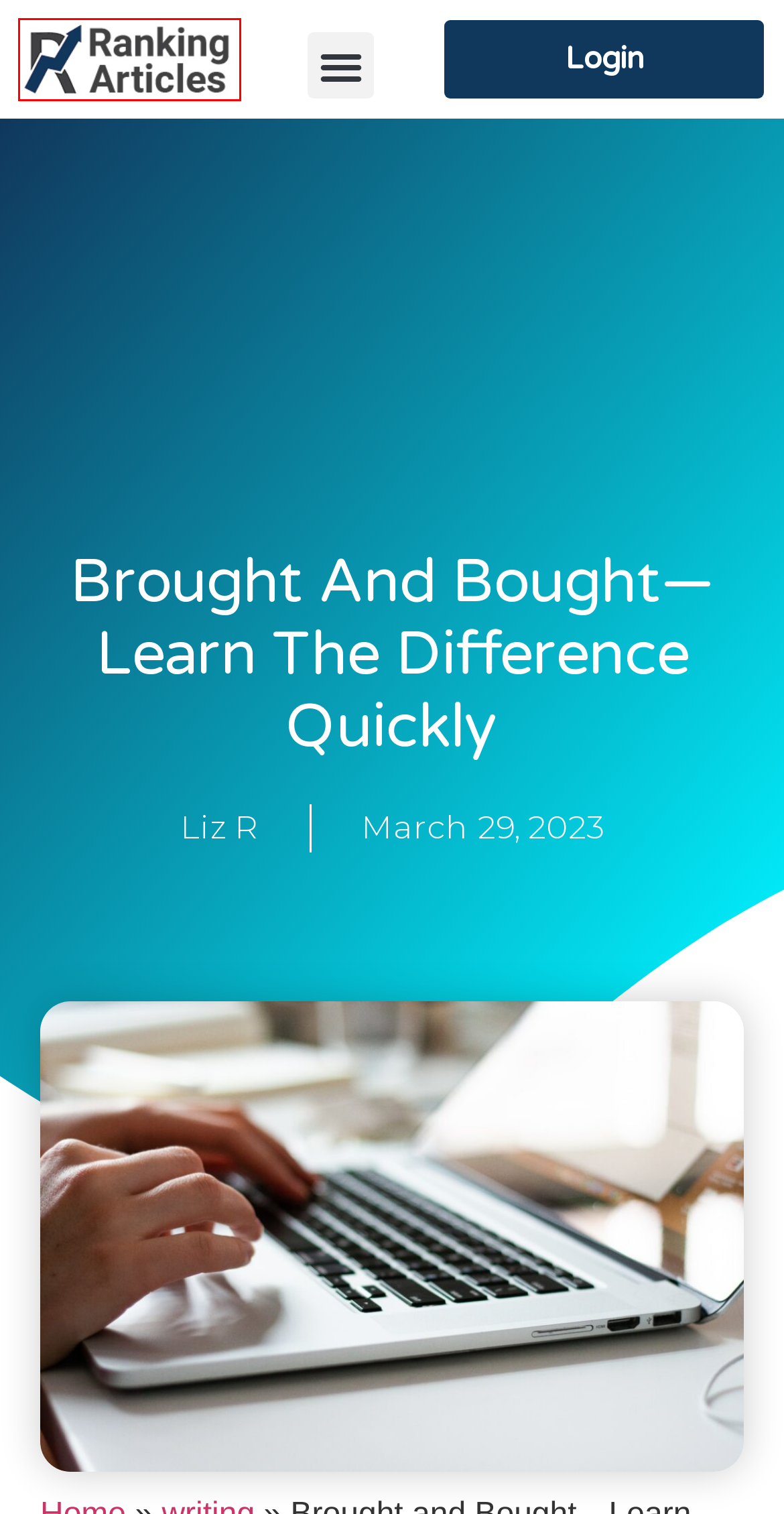Analyze the screenshot of a webpage that features a red rectangle bounding box. Pick the webpage description that best matches the new webpage you would see after clicking on the element within the red bounding box. Here are the candidates:
A. Writing Agency: The Benefits Of Hiring A Professional Writer » Ranking Articles
B. Liz R, Author At Ranking Articles
C. Amazing Content Ideas For Social Media To Upgrade Your Brand
D. Figurative Language Examples: How To Use It » Ranking Articles
E. Led Or Lead—The Past Tense Of Lead? » Ranking Articles
F. Understanding The Basics Of Quality SEO Writing Services » Ranking Articles
G. How To Handle Tricky Verb Tense Scenarios With Subject Verb Agreement » Ranking Articles
H. Article Writing Services - Starting At $1.20/100 Words: Ranking Articles

H